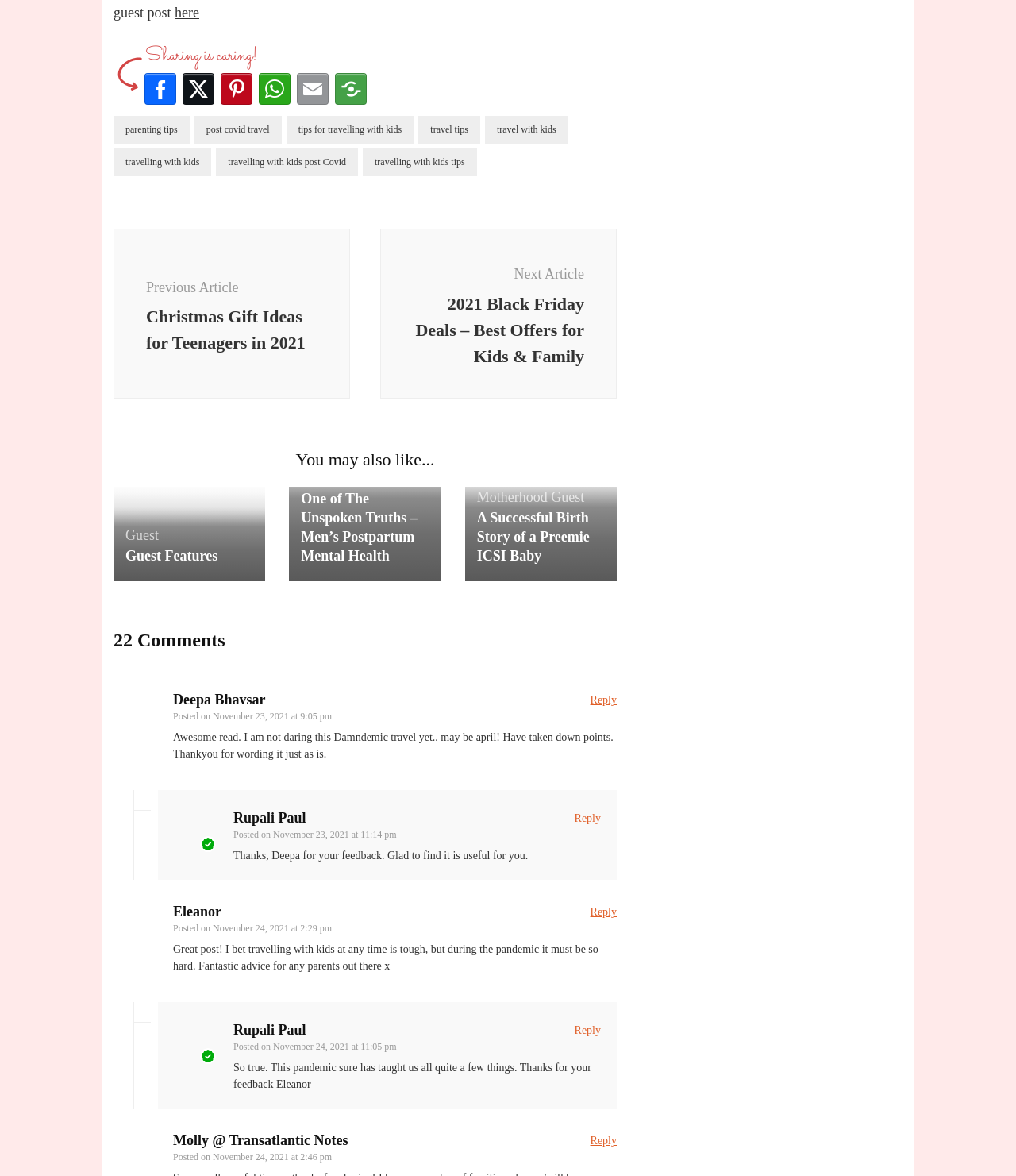Answer the question briefly using a single word or phrase: 
How many comments are there on this webpage?

22